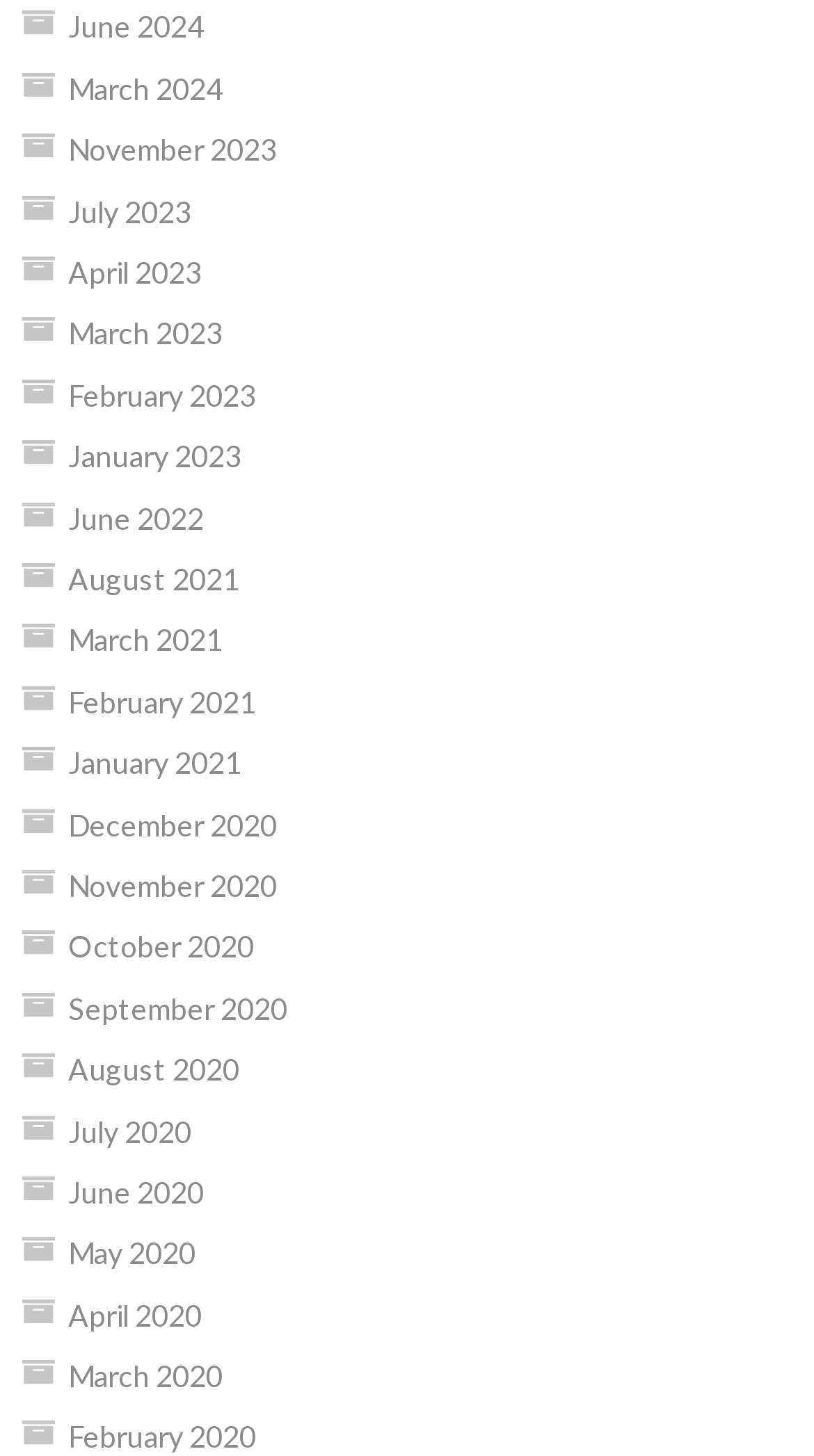Locate the bounding box coordinates of the region to be clicked to comply with the following instruction: "view June 2024". The coordinates must be four float numbers between 0 and 1, in the form [left, top, right, bottom].

[0.084, 0.006, 0.251, 0.031]